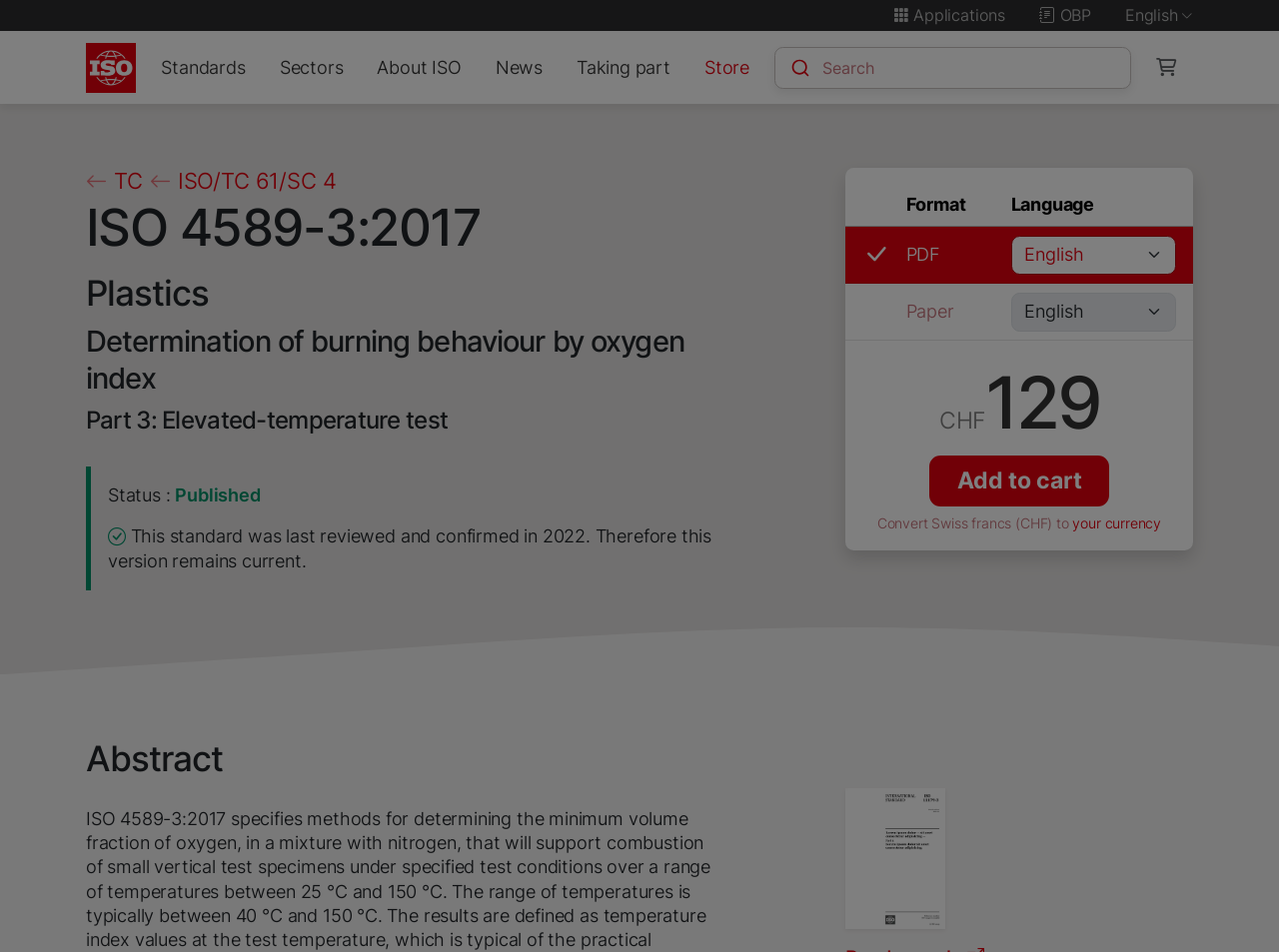Determine the bounding box coordinates of the section to be clicked to follow the instruction: "Change language". The coordinates should be given as four float numbers between 0 and 1, formatted as [left, top, right, bottom].

[0.79, 0.247, 0.92, 0.288]